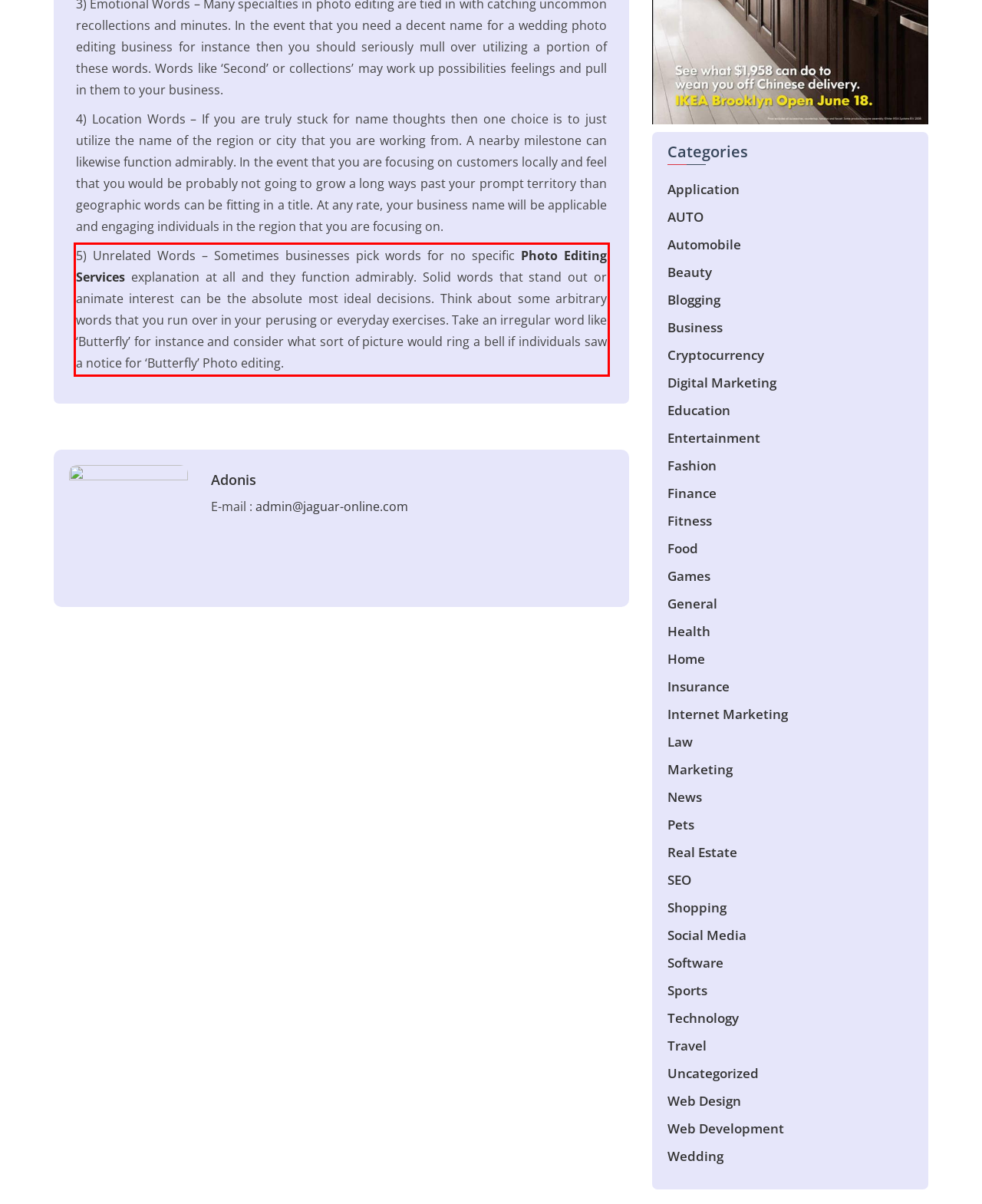You are presented with a webpage screenshot featuring a red bounding box. Perform OCR on the text inside the red bounding box and extract the content.

5) Unrelated Words – Sometimes businesses pick words for no specific Photo Editing Services explanation at all and they function admirably. Solid words that stand out or animate interest can be the absolute most ideal decisions. Think about some arbitrary words that you run over in your perusing or everyday exercises. Take an irregular word like ‘Butterfly’ for instance and consider what sort of picture would ring a bell if individuals saw a notice for ‘Butterfly’ Photo editing.